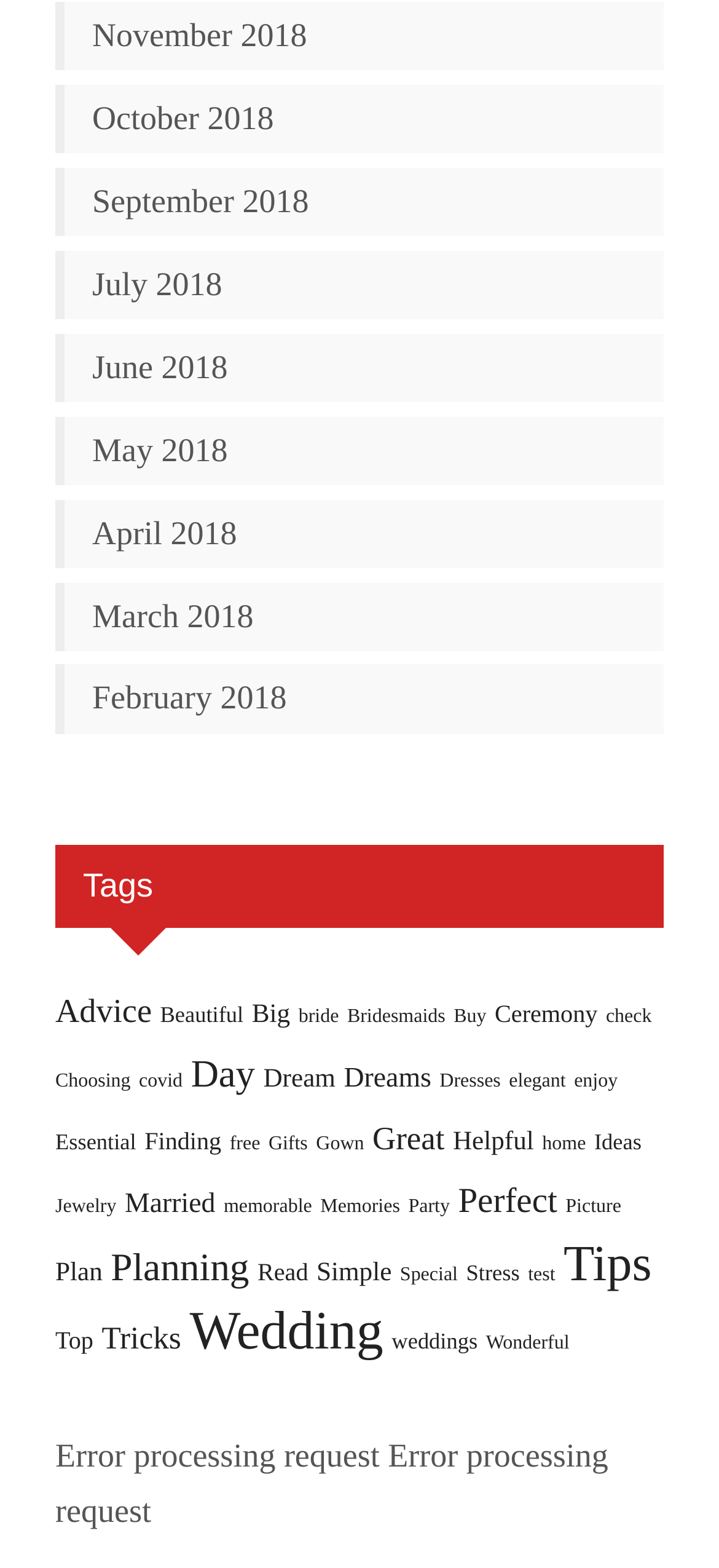Answer the question below using just one word or a short phrase: 
How many items are in the 'Wedding' category?

94